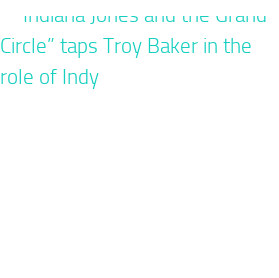What is the topic of the article 'Indiana Jones and the Grand Circle'?
Answer the question based on the image using a single word or a brief phrase.

Casting choice for Indiana Jones